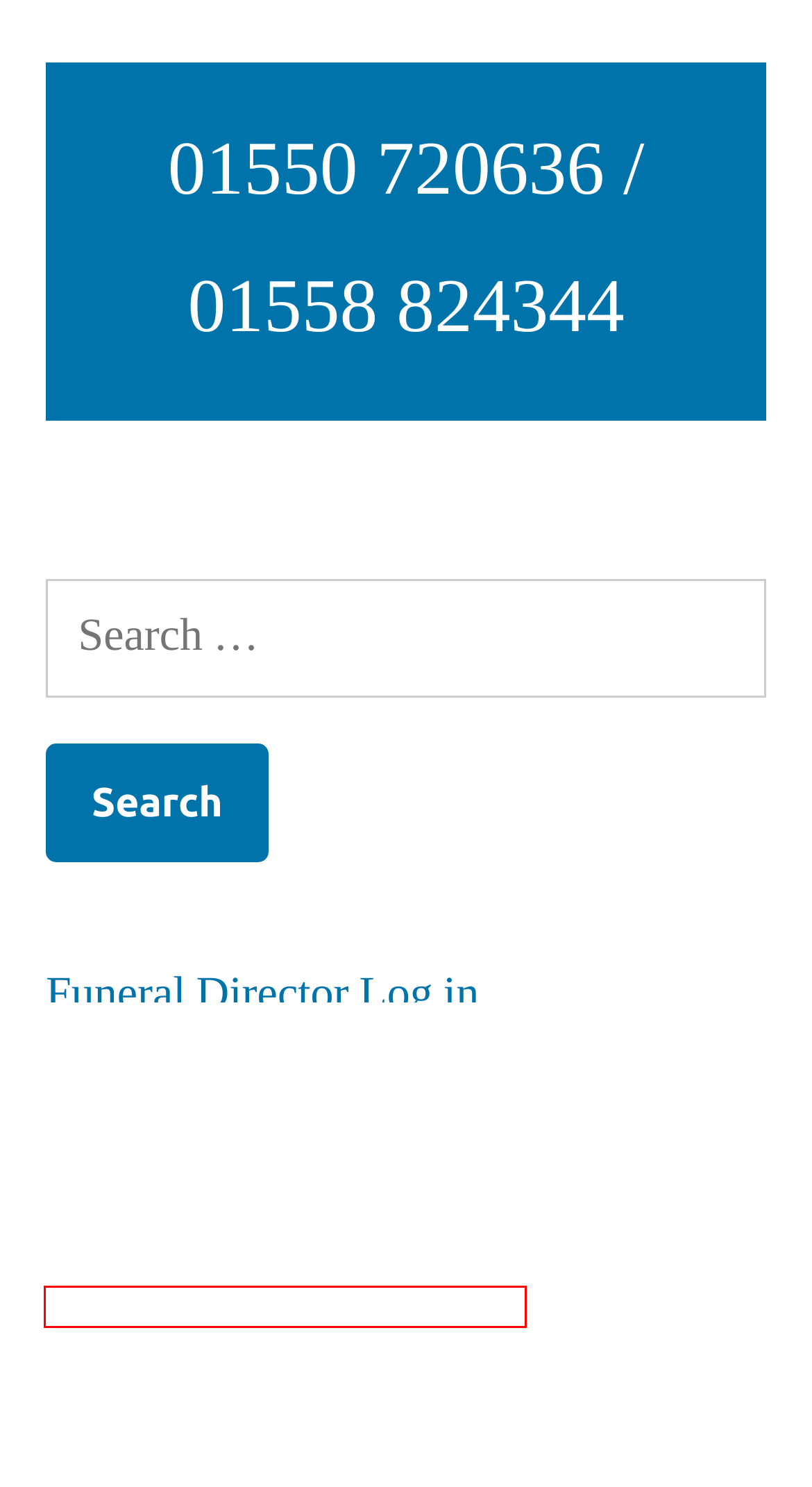Given a screenshot of a webpage with a red bounding box around an element, choose the most appropriate webpage description for the new page displayed after clicking the element within the bounding box. Here are the candidates:
A. Bespoke Funerals – IC & SM Davies Llandovery Funeral Directors
B. Floral Tributes – IC & SM Davies Llandovery Funeral Directors
C. Blog Tool, Publishing Platform, and CMS – WordPress.org
D. Simple Funeral – IC & SM Davies Llandovery Funeral Directors
E. Repatriation – IC & SM Davies Llandovery Funeral Directors
F. Embalming / Hygienic Treatment – IC & SM Davies Llandovery Funeral Directors
G. Log In ‹ IC & SM Davies Llandovery Funeral Directors — WordPress
H. DIY Funerals – IC & SM Davies Llandovery Funeral Directors

C